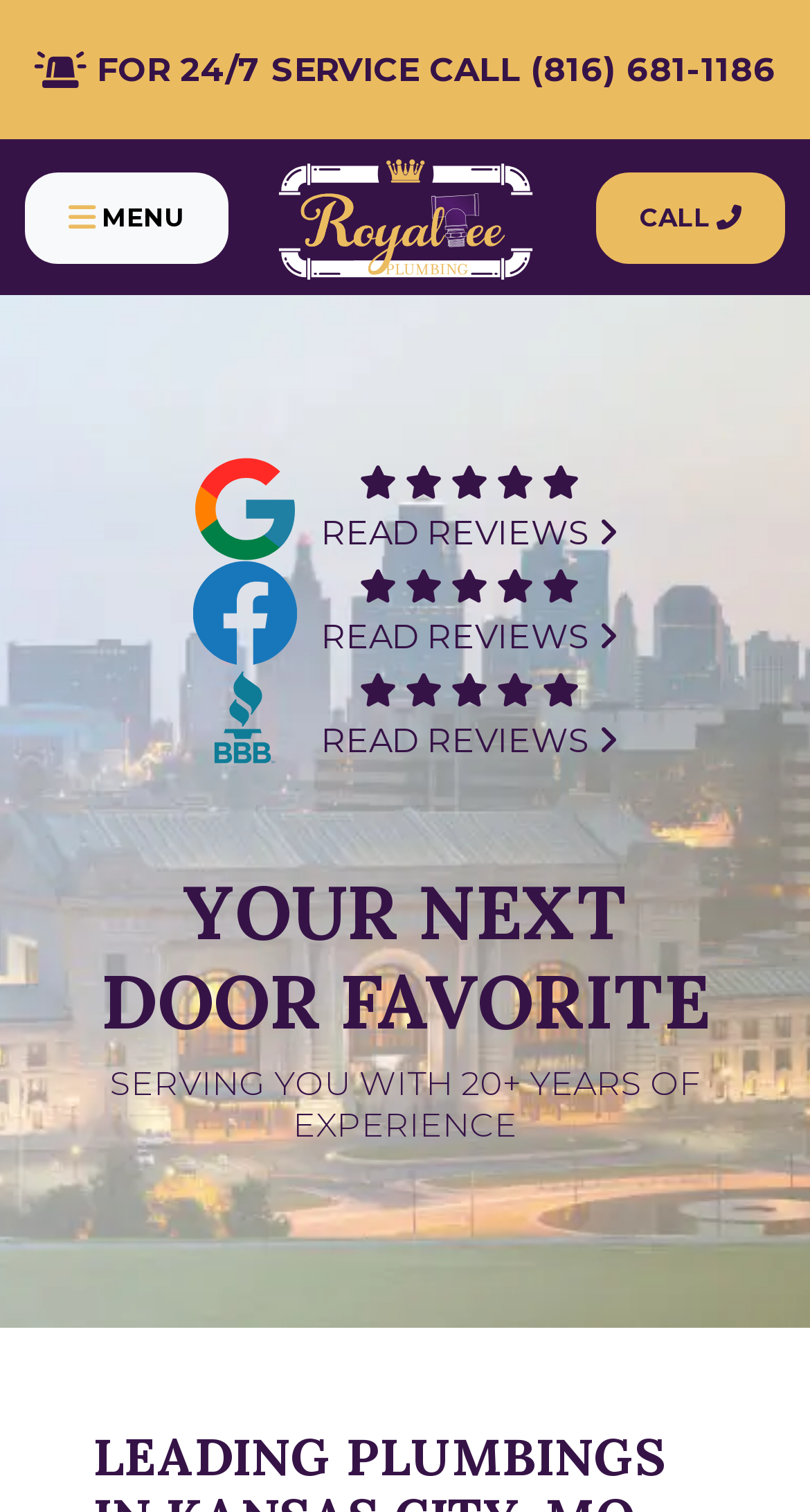Given the description Call, predict the bounding box coordinates of the UI element. Ensure the coordinates are in the format (top-left x, top-left y, bottom-right x, bottom-right y) and all values are between 0 and 1.

[0.736, 0.114, 0.969, 0.174]